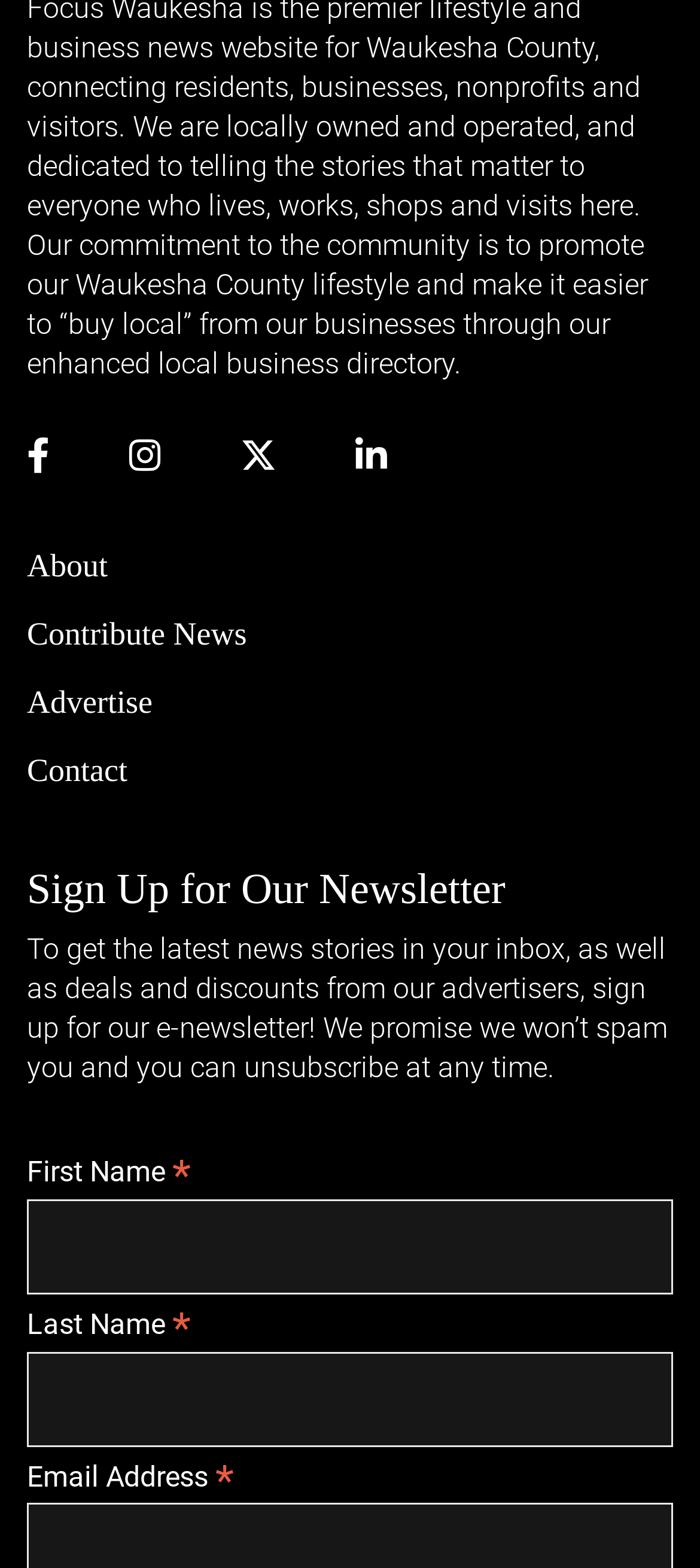Specify the bounding box coordinates (top-left x, top-left y, bottom-right x, bottom-right y) of the UI element in the screenshot that matches this description: parent_node: First Name * name="FNAME"

[0.038, 0.765, 0.962, 0.825]